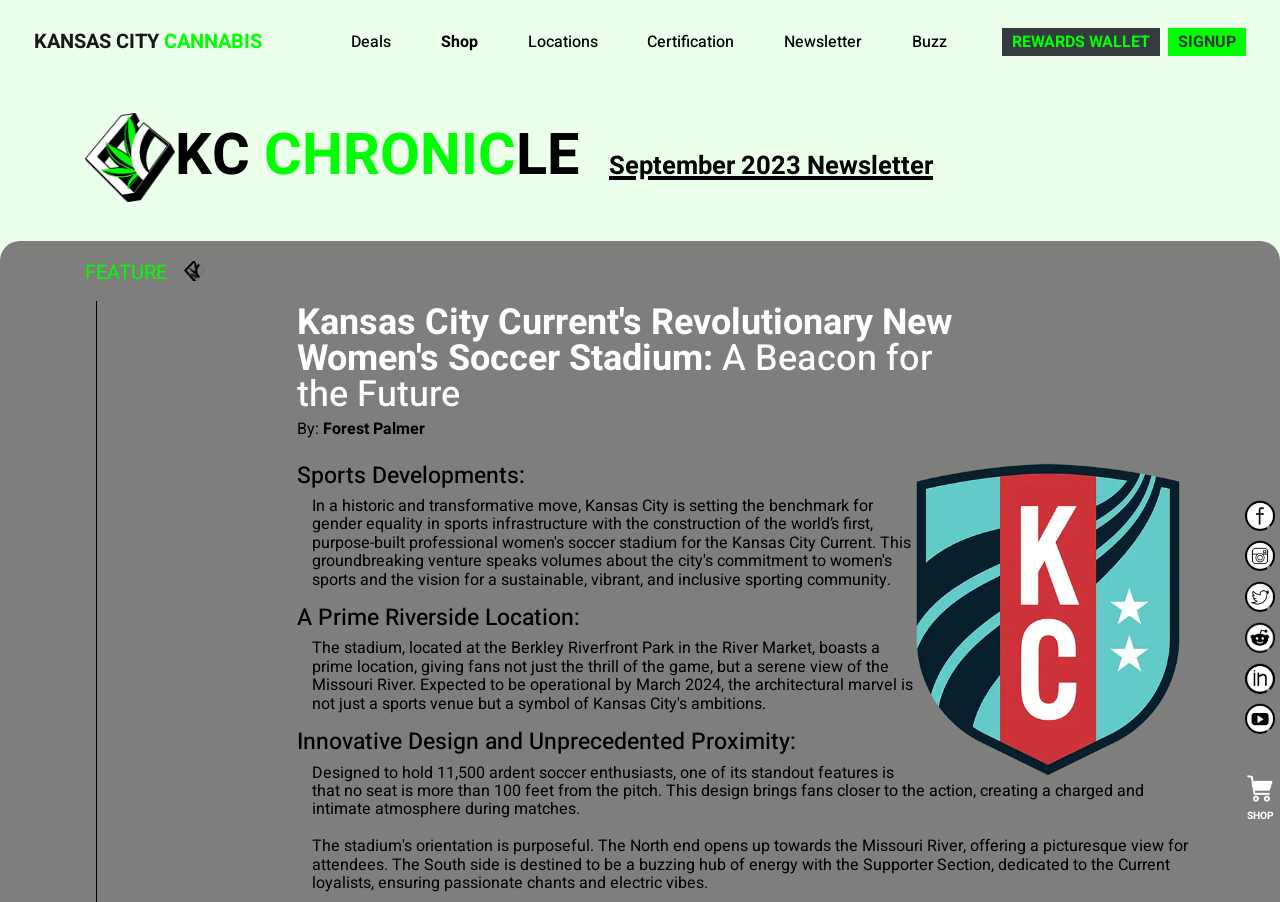Predict the bounding box for the UI component with the following description: "Deals".

[0.254, 0.024, 0.325, 0.069]